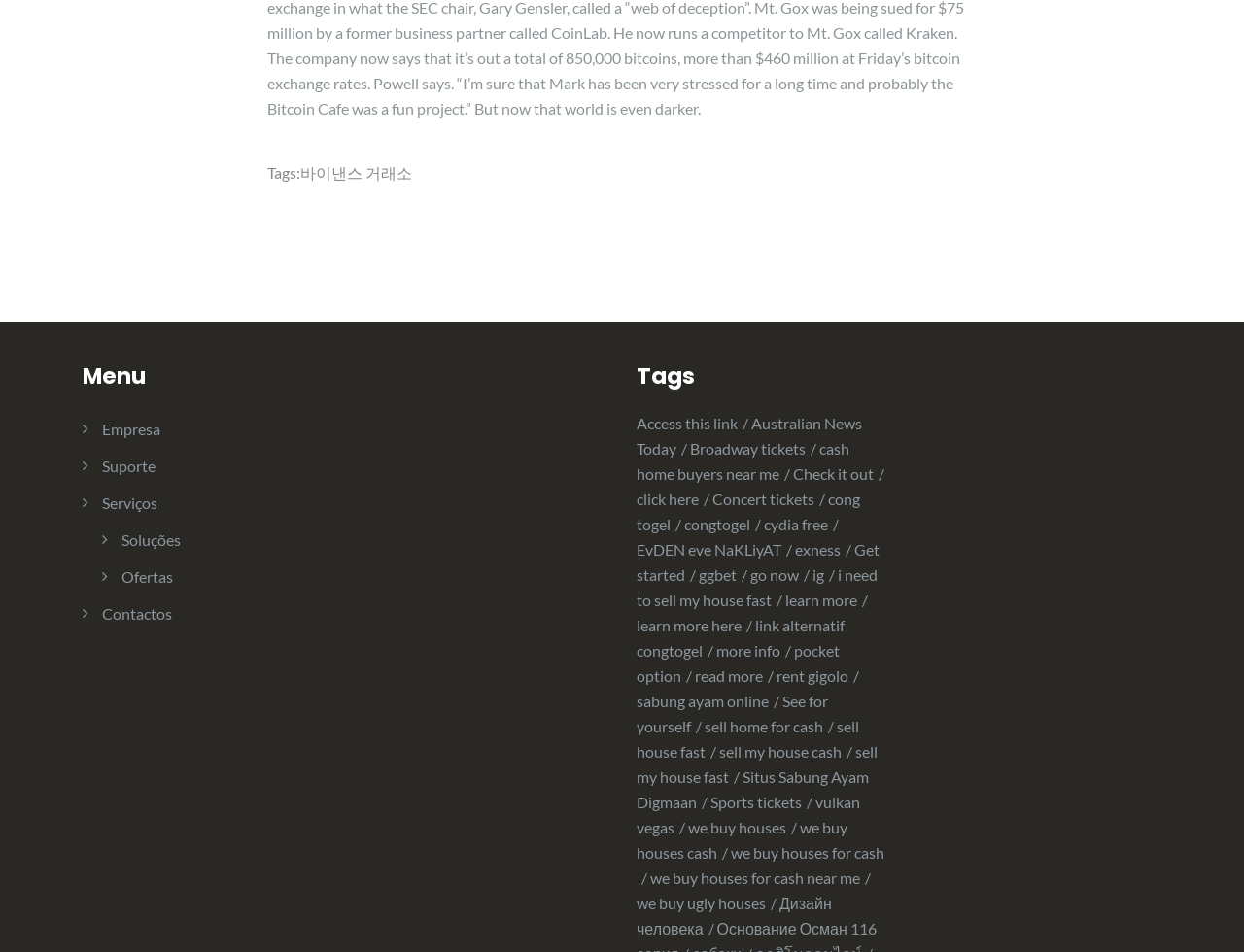Please determine the bounding box coordinates of the area that needs to be clicked to complete this task: 'Get started with 'EvDEN eve NaKLiyAT''. The coordinates must be four float numbers between 0 and 1, formatted as [left, top, right, bottom].

[0.512, 0.567, 0.637, 0.587]